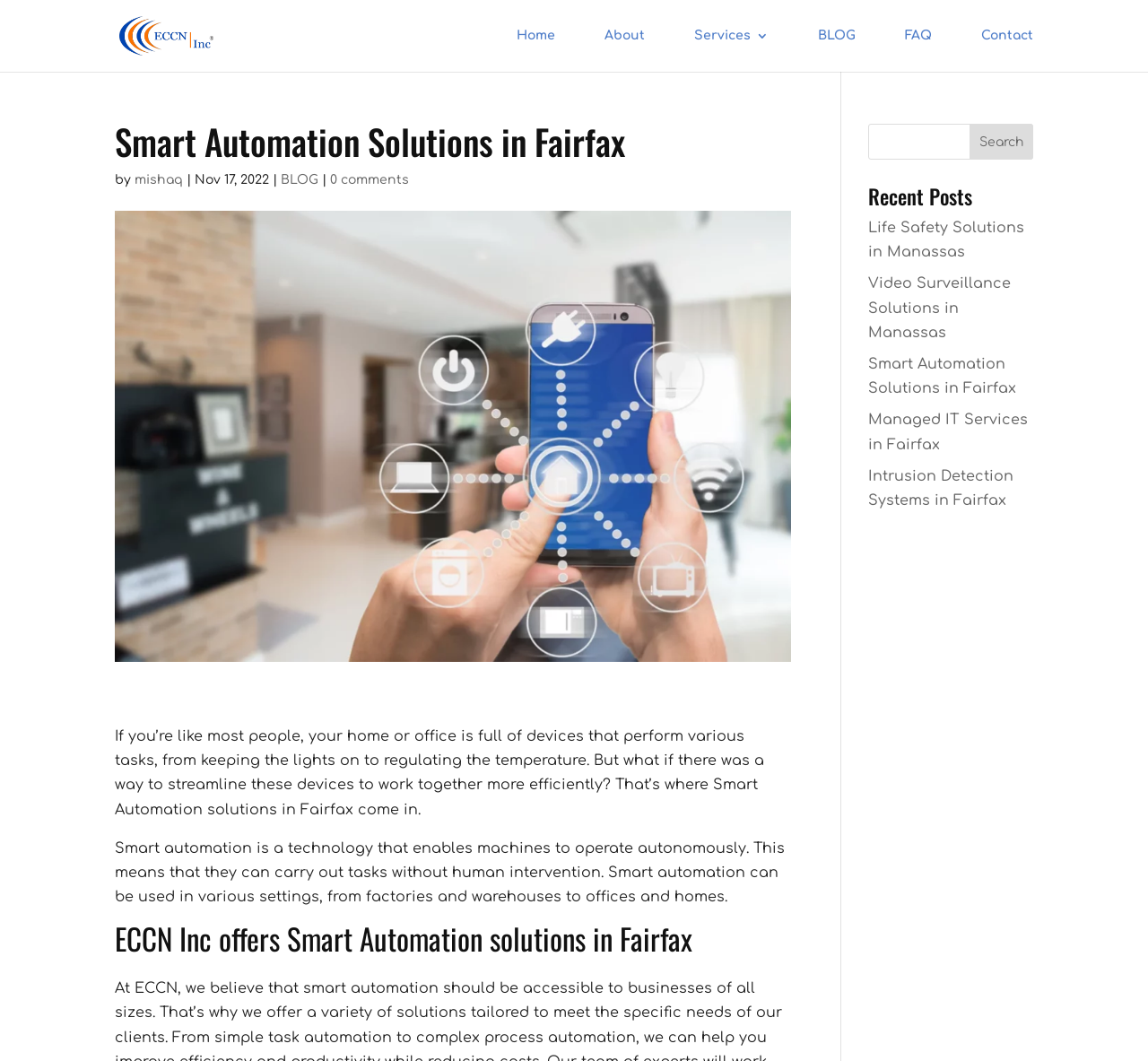Give the bounding box coordinates for the element described by: "Intrusion Detection Systems in Fairfax".

[0.756, 0.441, 0.883, 0.479]